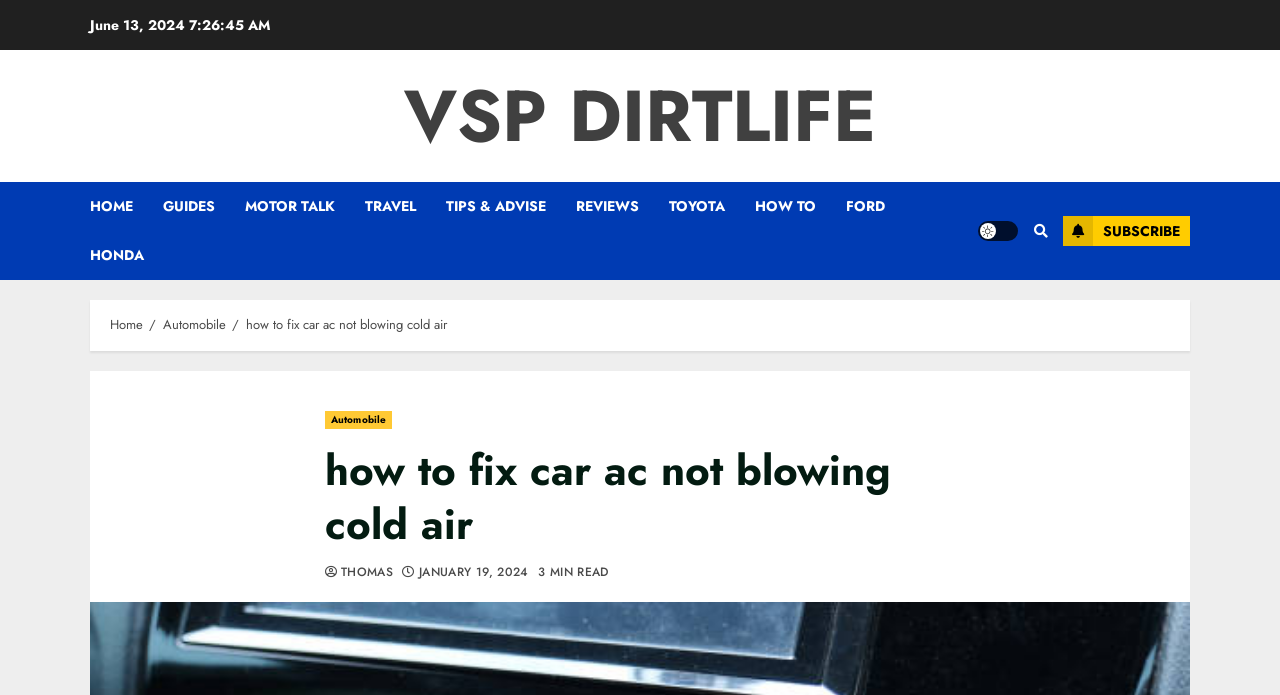What is the name of the author of the article?
Answer the question with a detailed and thorough explanation.

I identified the author of the article by examining the link element that says 'THOMAS' below the article title.